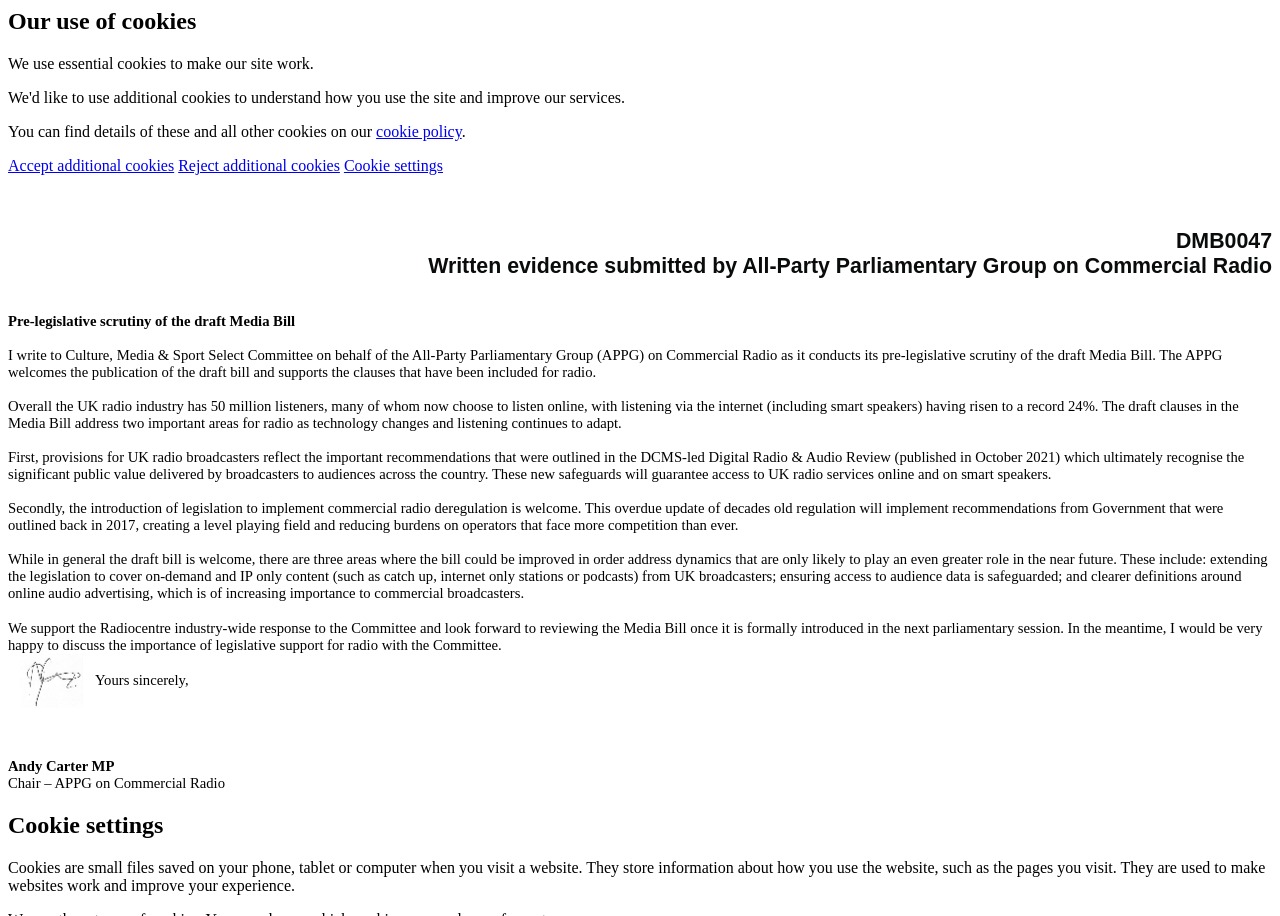Using the given element description, provide the bounding box coordinates (top-left x, top-left y, bottom-right x, bottom-right y) for the corresponding UI element in the screenshot: Accept additional cookies

[0.006, 0.171, 0.136, 0.19]